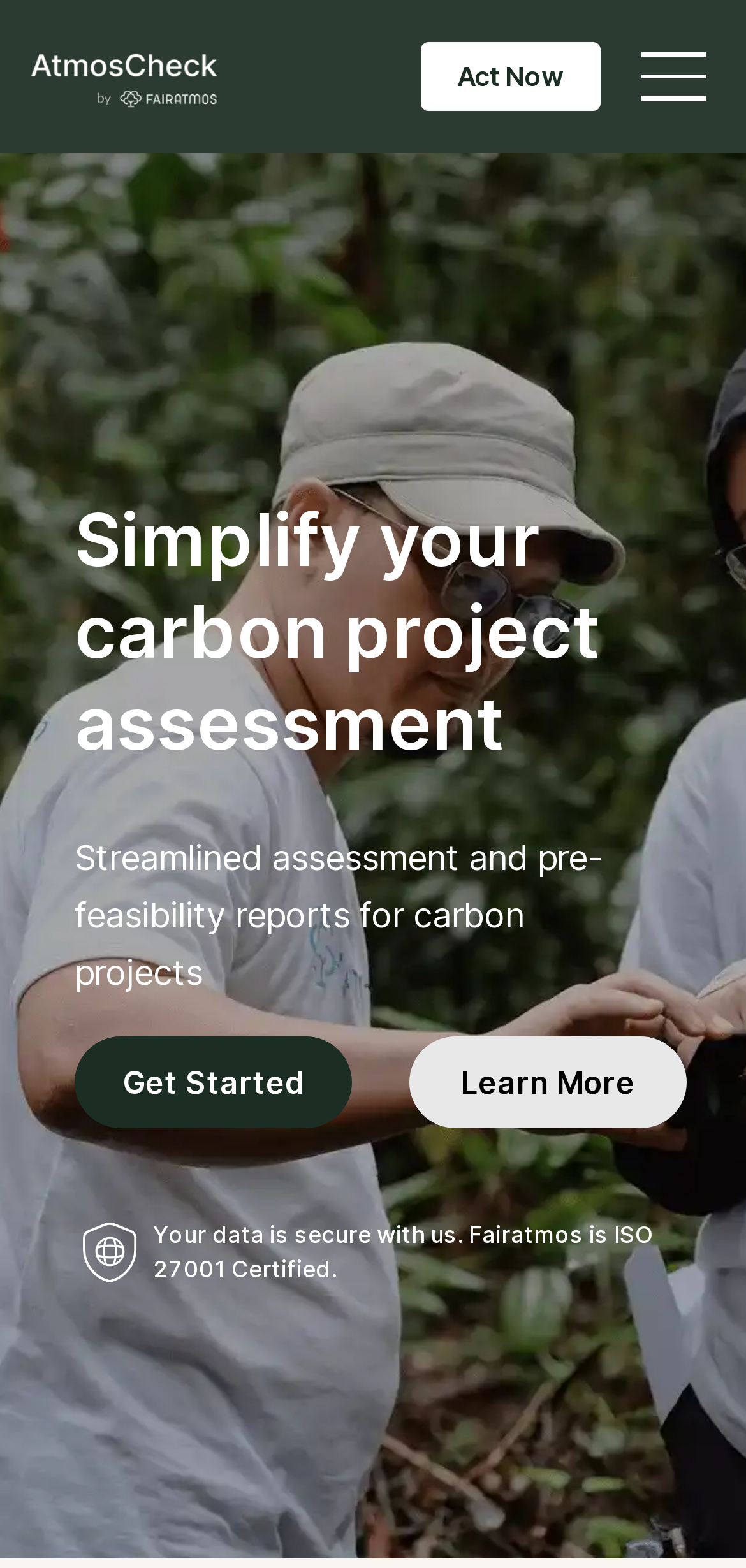What is the certification that Fairatmos has?
Look at the image and answer the question with a single word or phrase.

ISO 27001